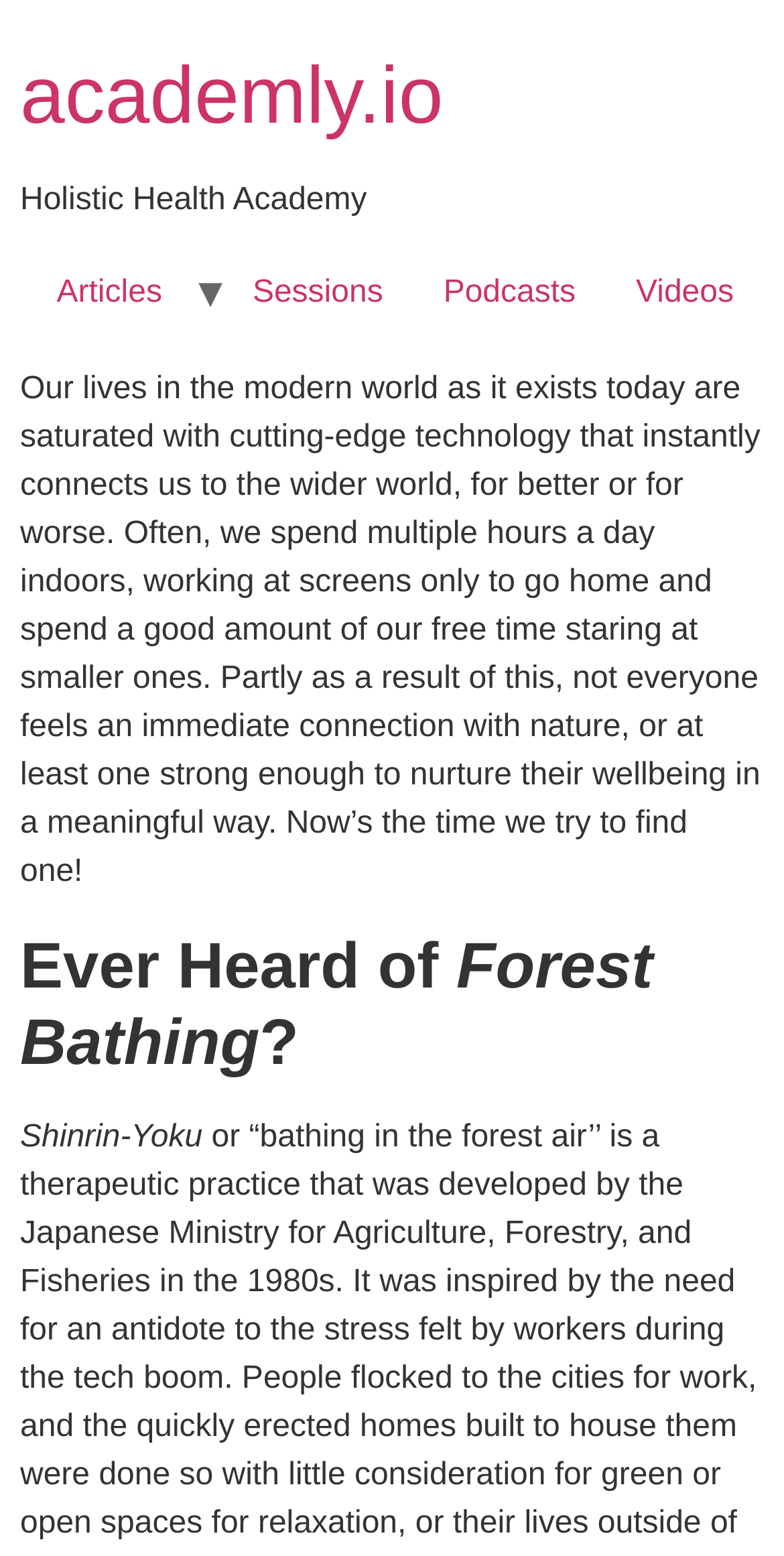Refer to the image and provide an in-depth answer to the question:
How many links are in the top navigation bar?

I counted the number of link elements in the top navigation bar by looking at the elements with bounding box coordinates [0.034, 0.163, 0.245, 0.215], [0.284, 0.163, 0.527, 0.215], [0.527, 0.163, 0.773, 0.215], and [0.773, 0.163, 0.974, 0.215], which correspond to the links 'Articles', 'Sessions', 'Podcasts', and 'Videos', respectively.